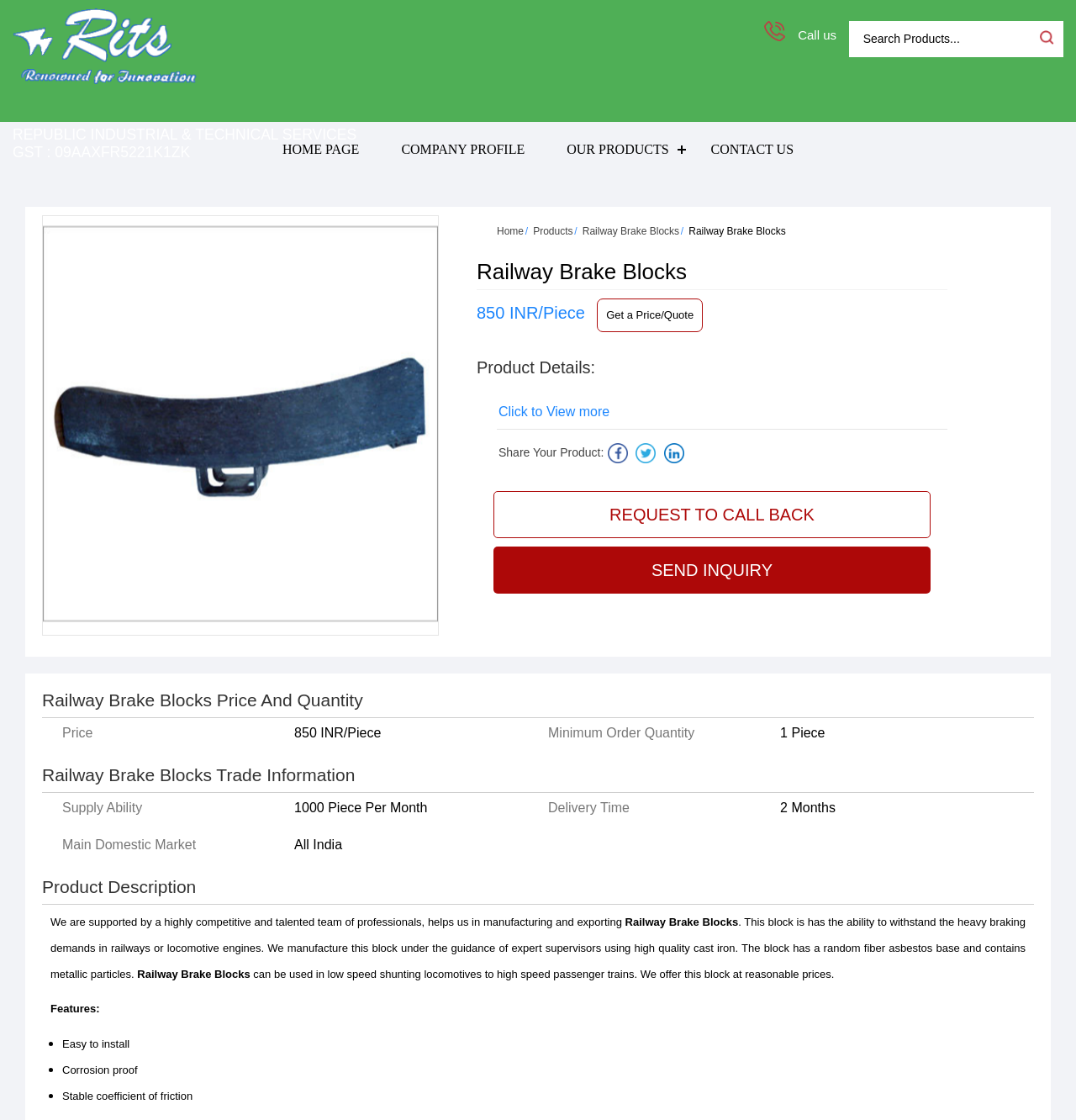Please determine the bounding box coordinates for the element with the description: "aria-label="logo"".

[0.012, 0.065, 0.185, 0.077]